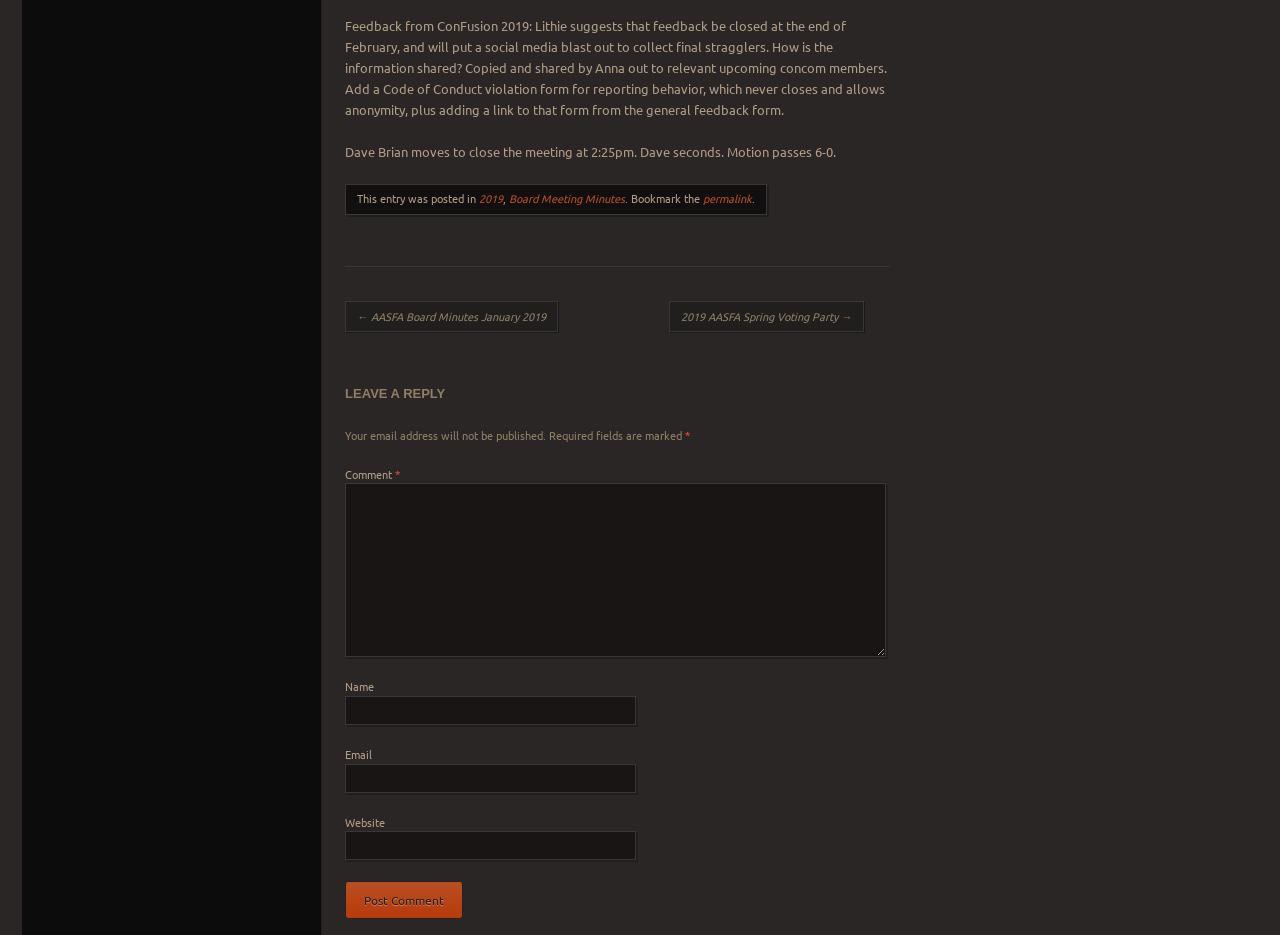What is the navigation option below the post?
Please answer the question with a detailed response using the information from the screenshot.

The heading 'Post navigation' is below the post, and it contains links to previous and next posts, specifically 'AASFA Board Minutes January 2019' and '2019 AASFA Spring Voting Party'.